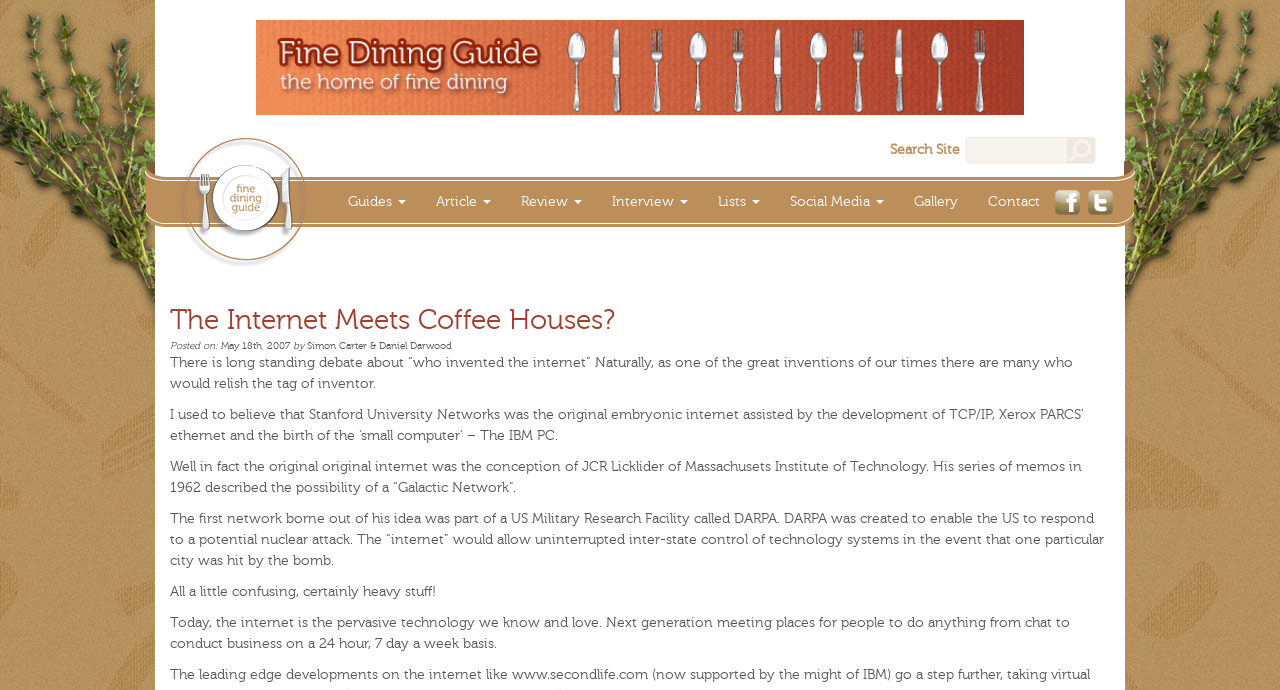What is the topic of the article?
Use the image to give a comprehensive and detailed response to the question.

I determined the answer by reading the static text elements that describe the content of the article, which mentions the debate about who invented the internet and provides information about the history of the internet.